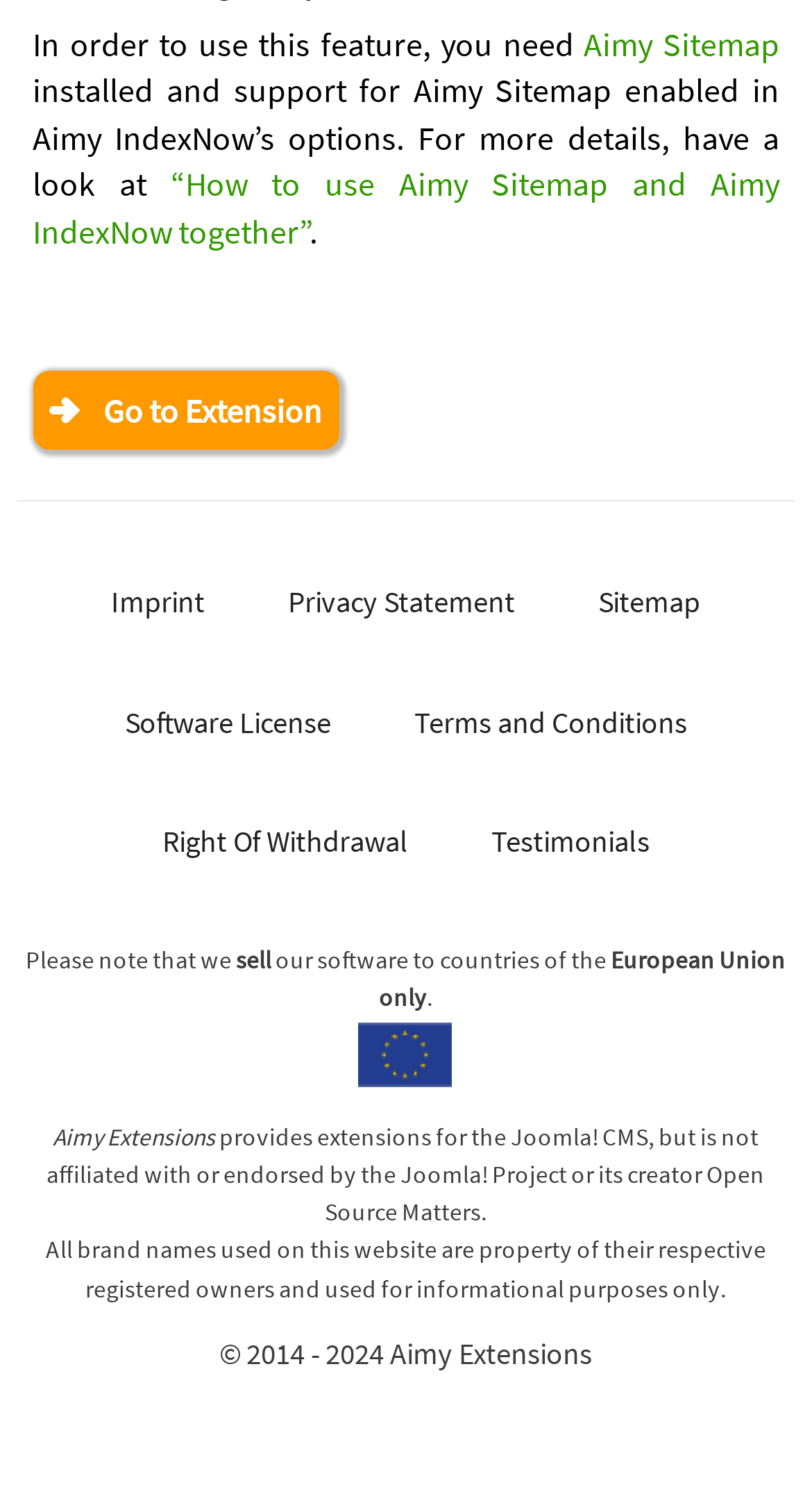Please provide a one-word or phrase answer to the question: 
What is Aimy Sitemap?

A feature